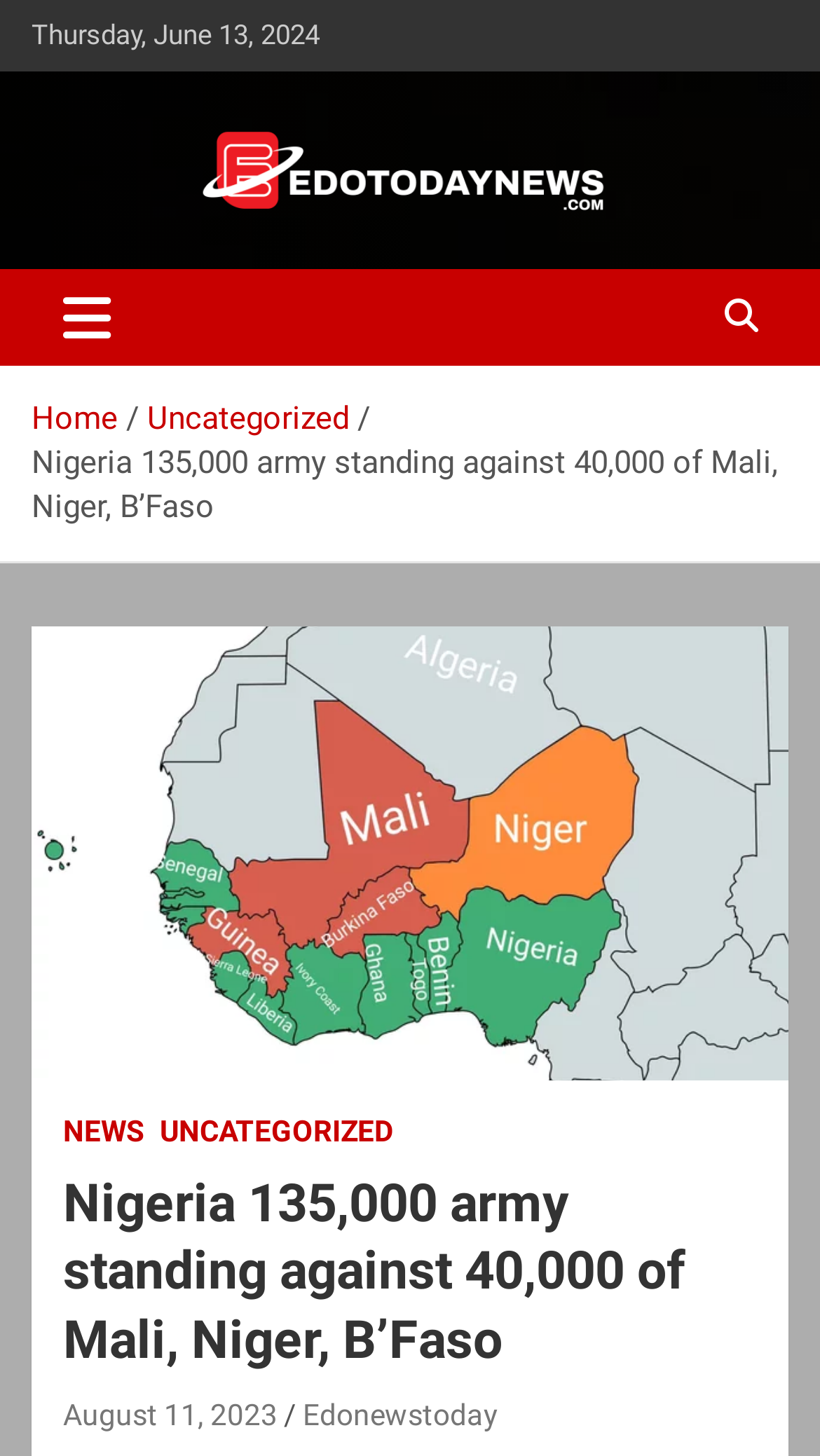Consider the image and give a detailed and elaborate answer to the question: 
How many categories are listed at the bottom of the webpage?

I found the categories listed at the bottom of the webpage by looking at the links 'NEWS' and 'UNCATEGORIZED', which are likely categories.